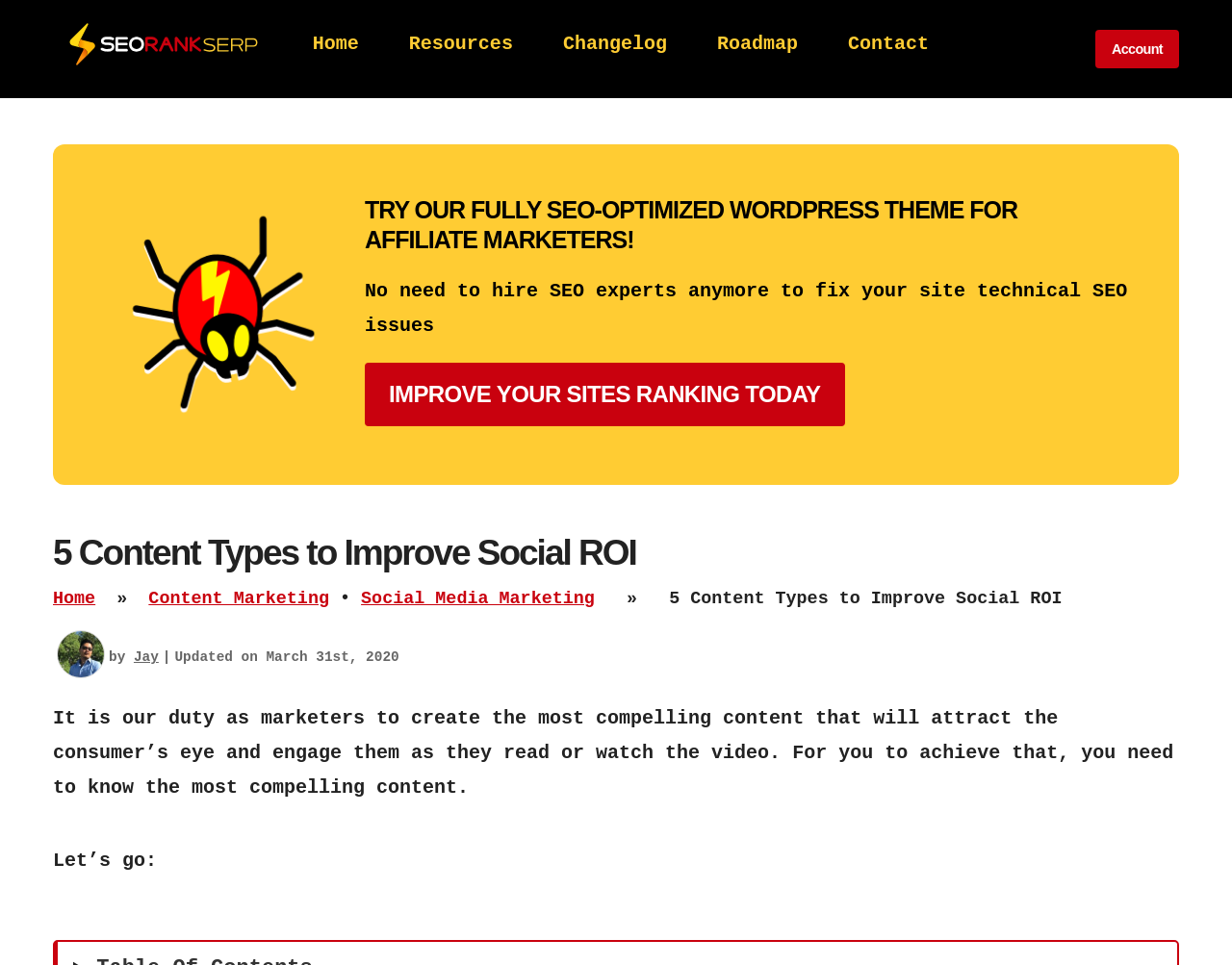How many links are there in the top navigation bar?
Answer the question based on the image using a single word or a brief phrase.

6